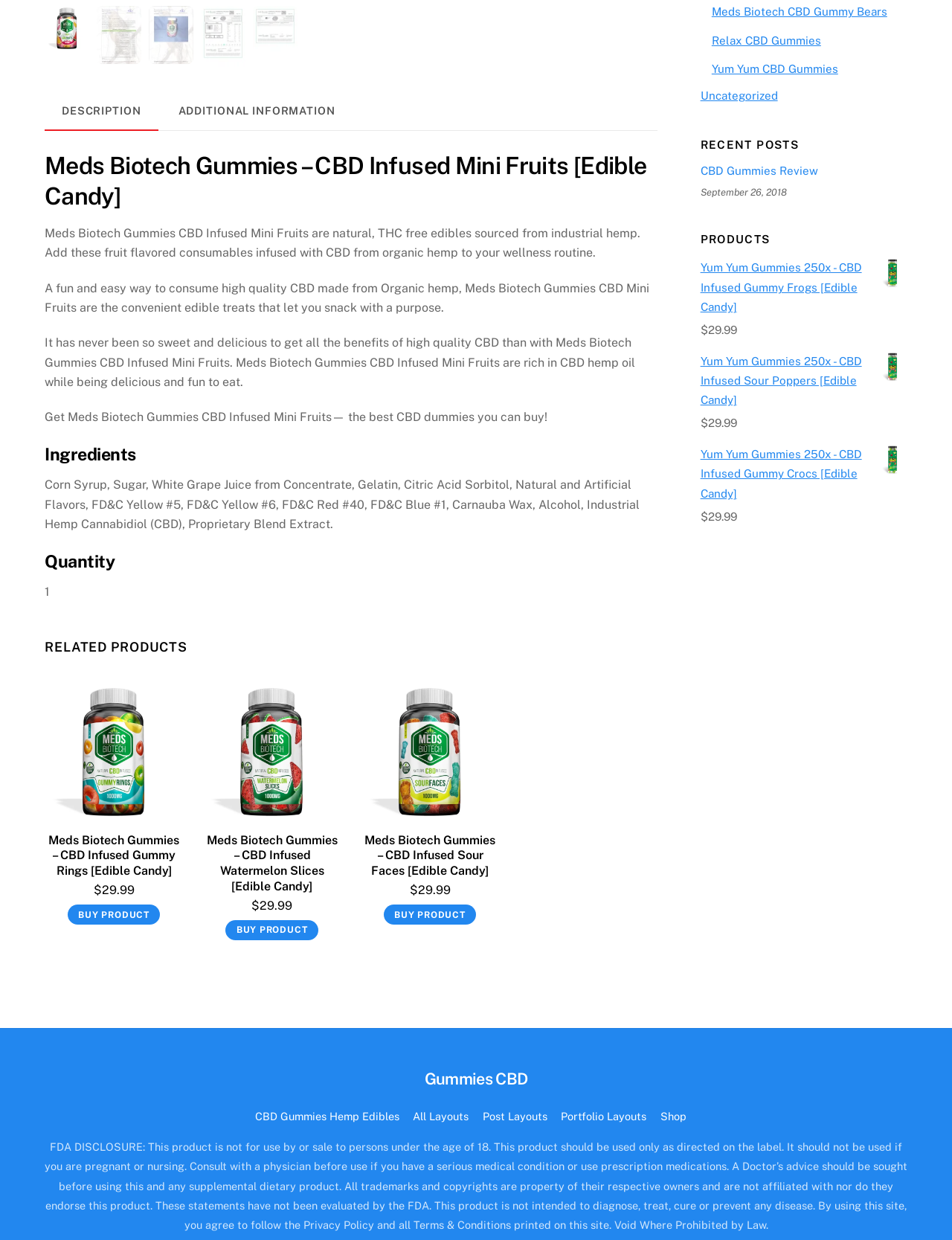Find the bounding box coordinates of the UI element according to this description: "CBD Gummies Review".

[0.736, 0.132, 0.953, 0.144]